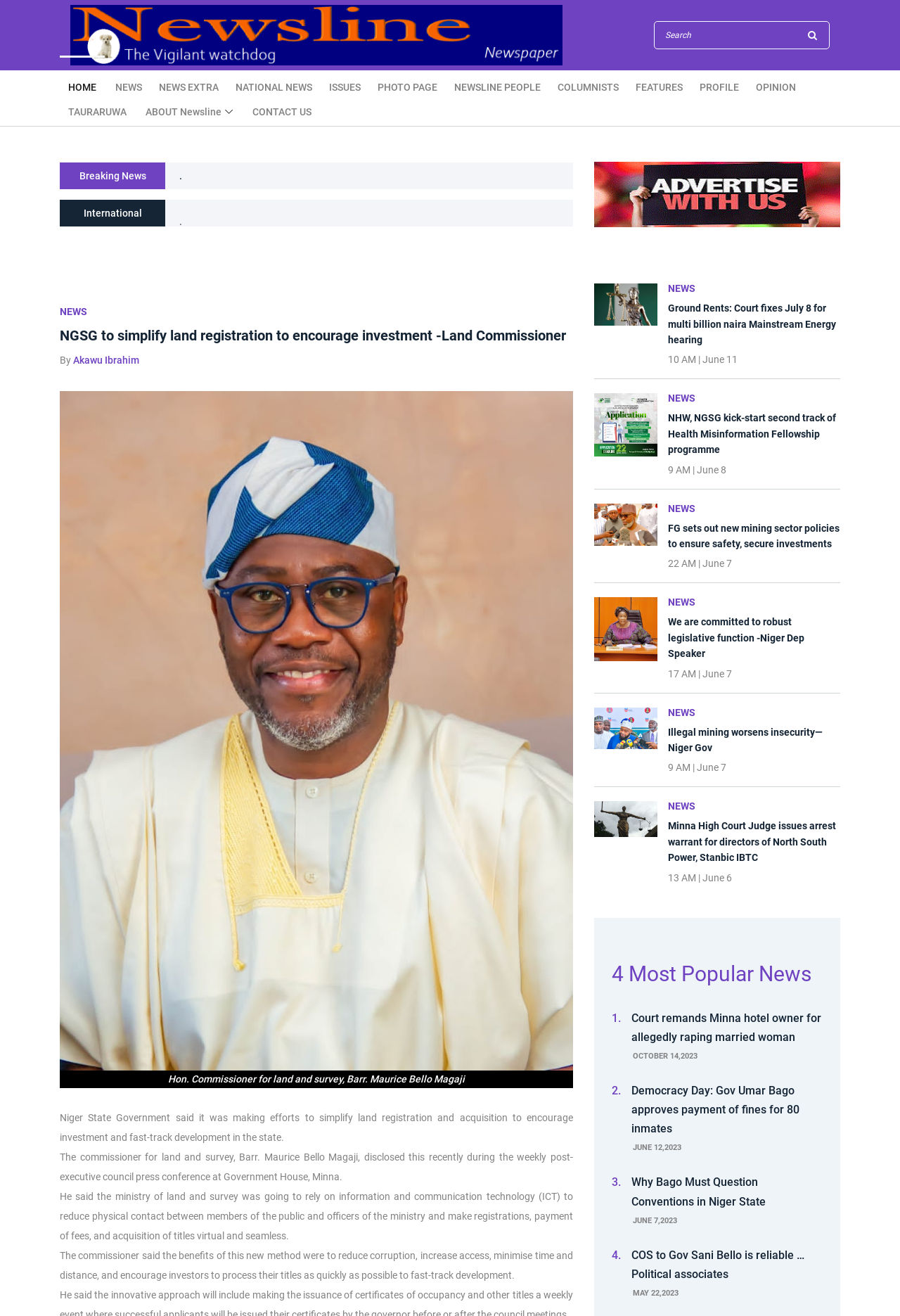Please provide a short answer using a single word or phrase for the question:
Who is the author of the article 'NGSG to simplify land registration to encourage investment -Land Commissioner'?

Akawu Ibrahim